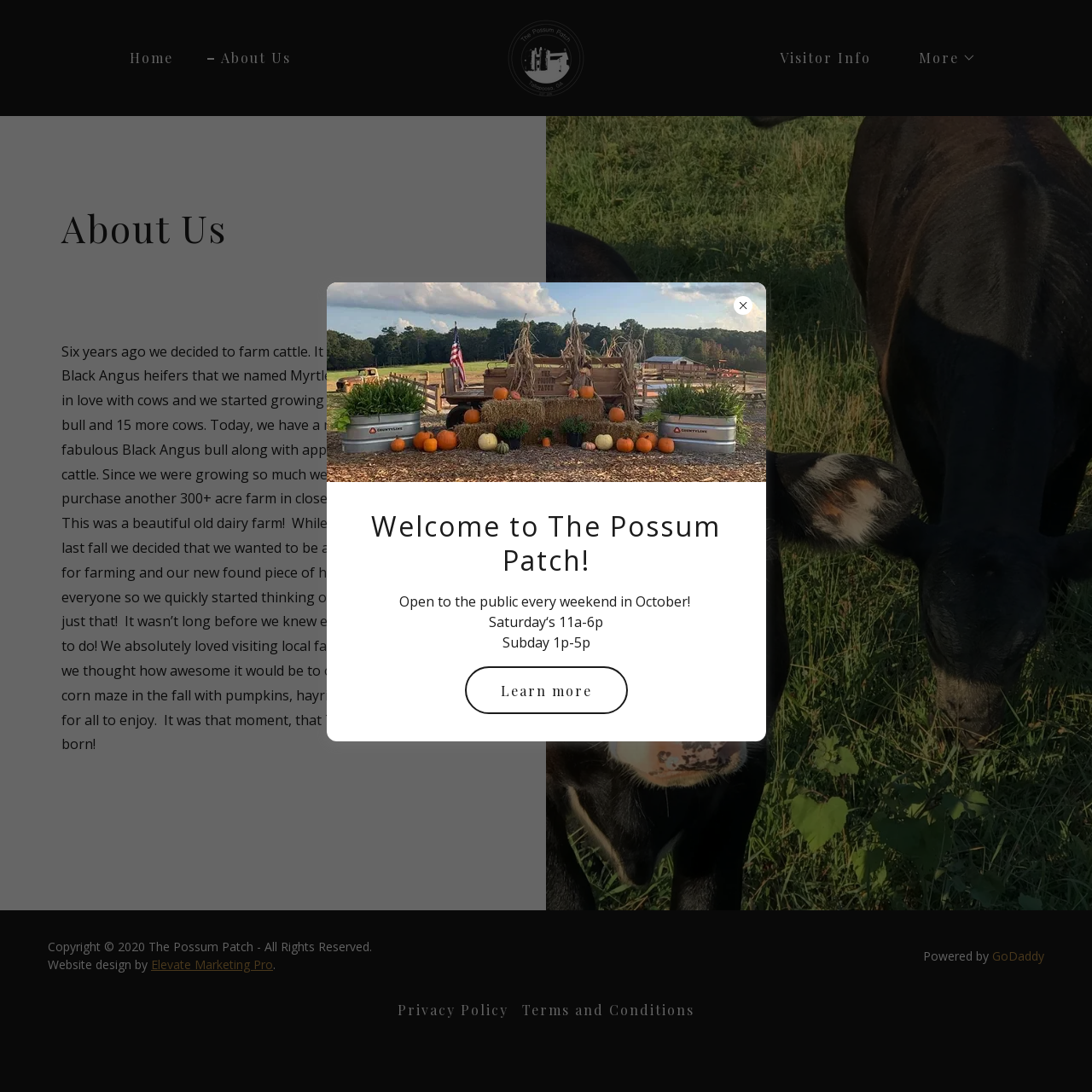Please identify the bounding box coordinates of the clickable area that will fulfill the following instruction: "Visit Visitor Info". The coordinates should be in the format of four float numbers between 0 and 1, i.e., [left, top, right, bottom].

[0.697, 0.039, 0.802, 0.067]